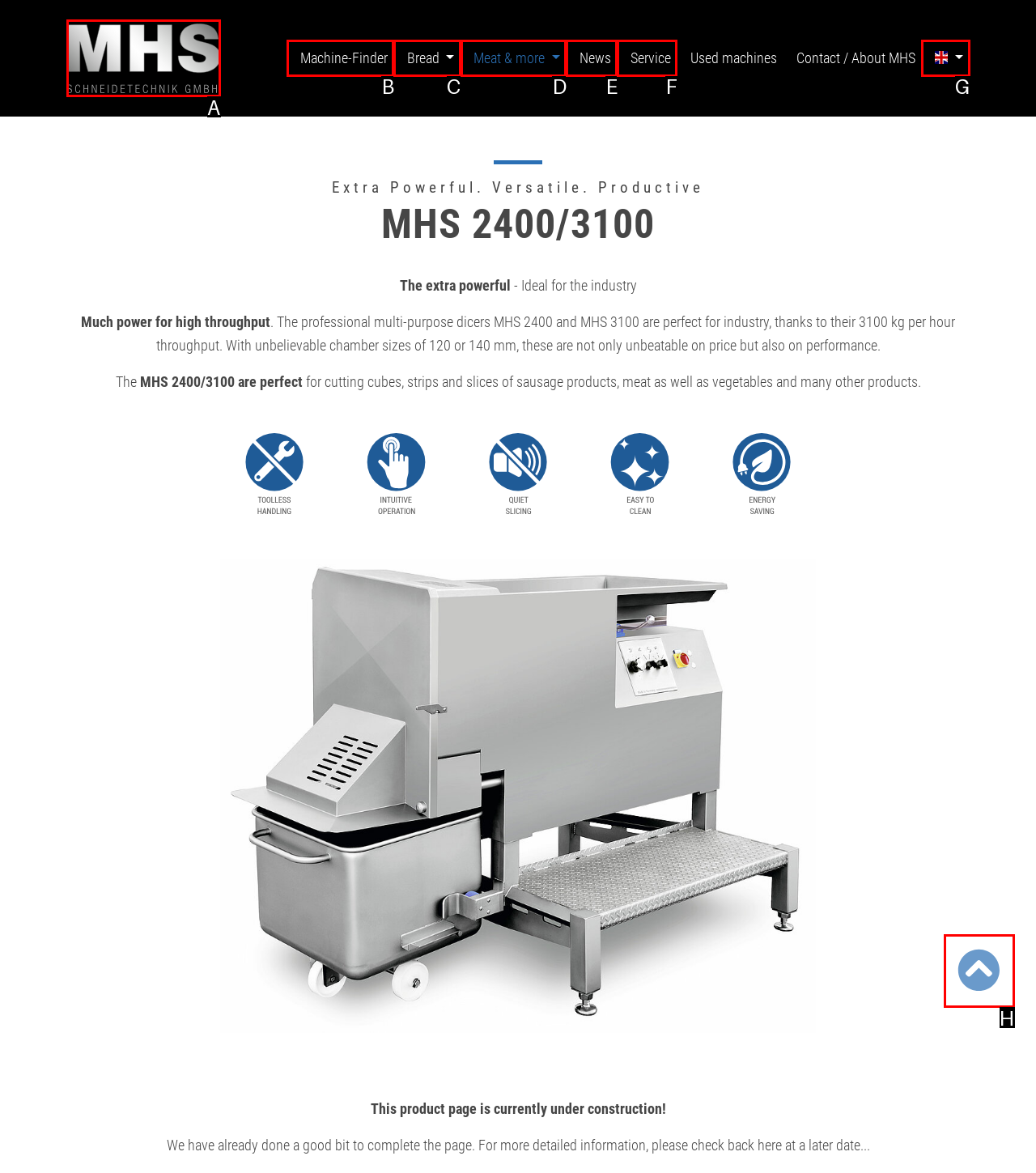Indicate the HTML element that should be clicked to perform the task: Scroll to the top of the page Reply with the letter corresponding to the chosen option.

H